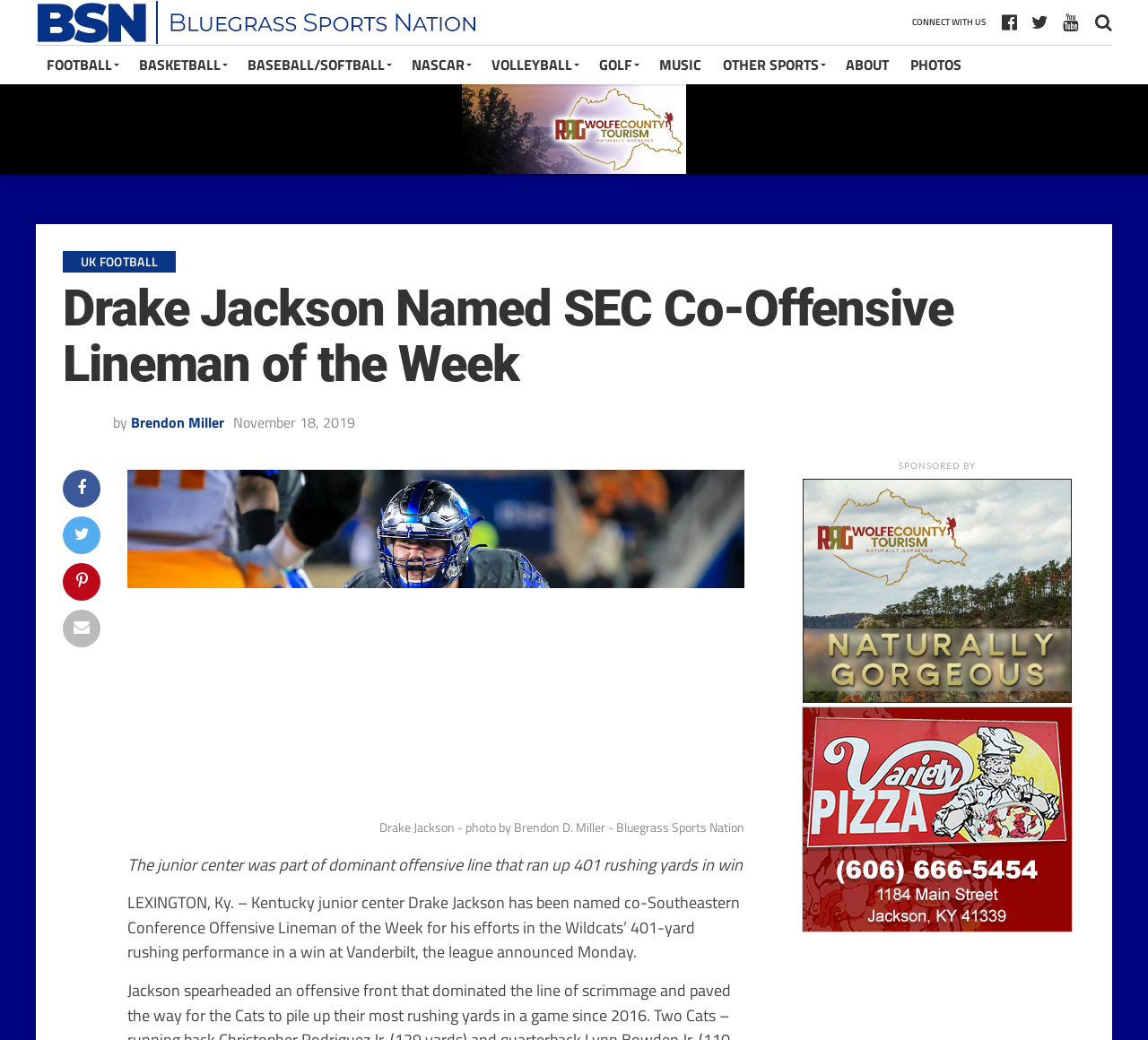What is the date of the article?
Please give a well-detailed answer to the question.

I found the answer by reading the text 'November 18, 2019' which is the date of the article.